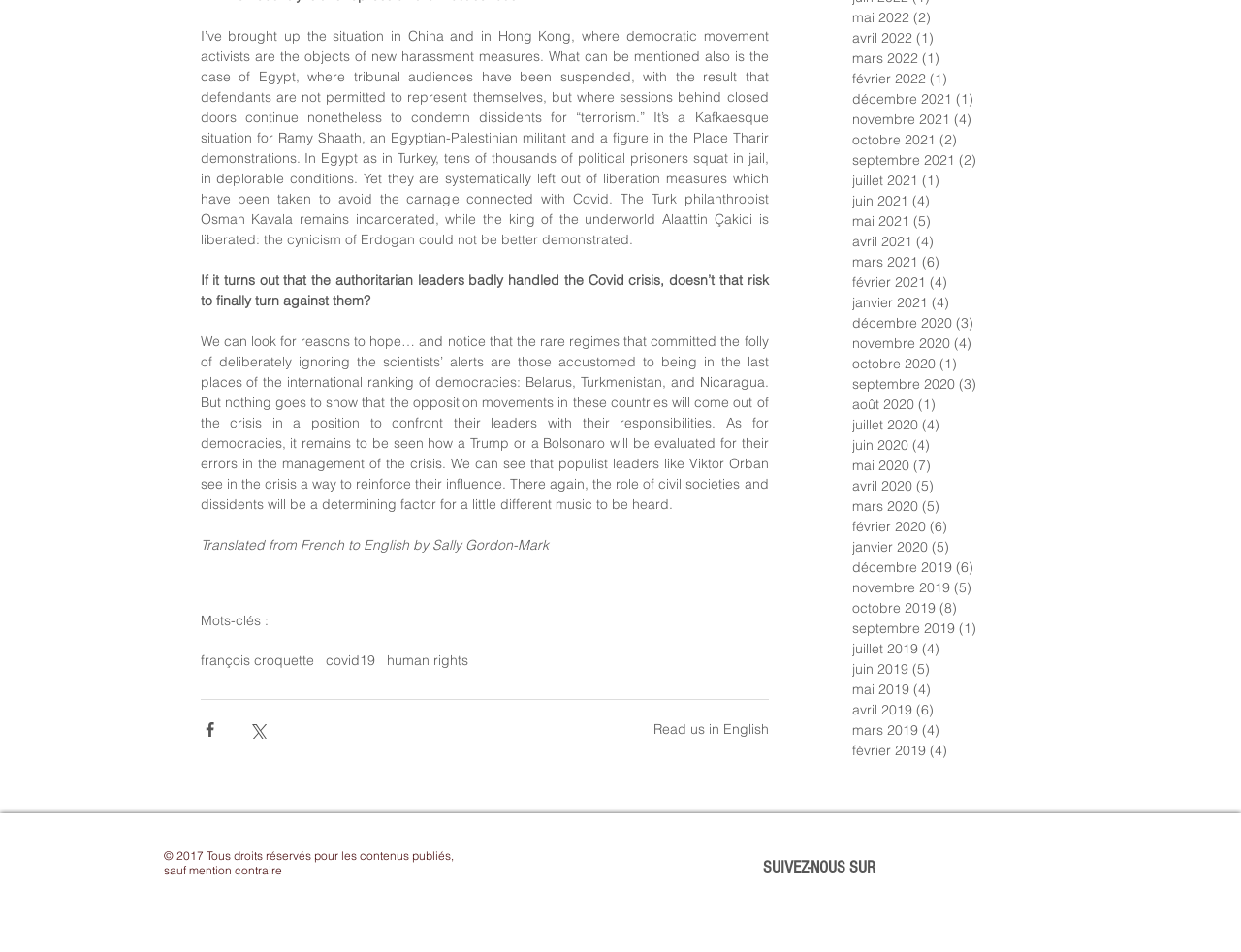Determine the bounding box coordinates of the element's region needed to click to follow the instruction: "Follow francois croquette". Provide these coordinates as four float numbers between 0 and 1, formatted as [left, top, right, bottom].

[0.161, 0.685, 0.253, 0.703]